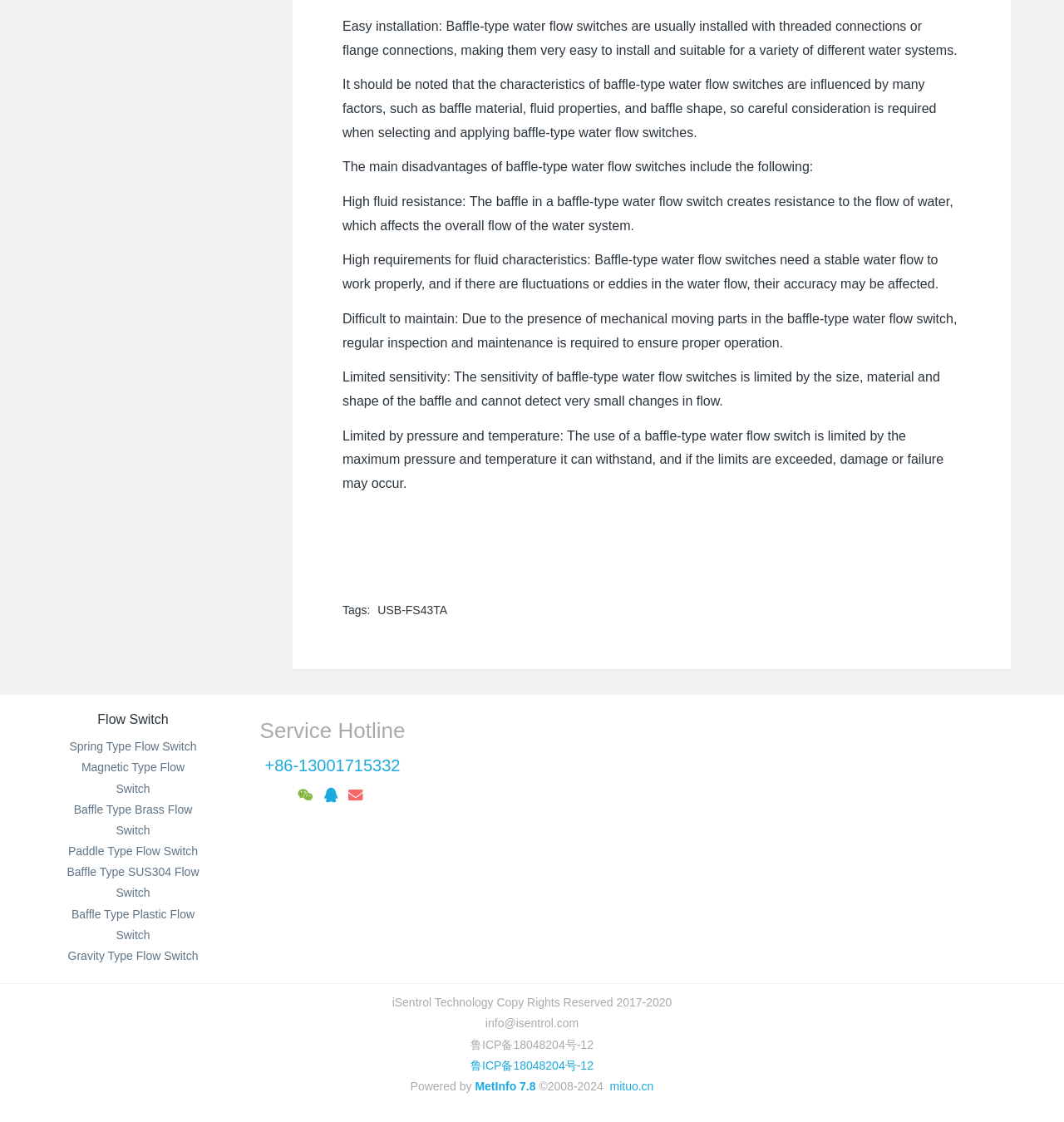What is the contact number for service hotline?
Using the image as a reference, deliver a detailed and thorough answer to the question.

The webpage provides a service hotline with a contact number, which is +86-13001715332.